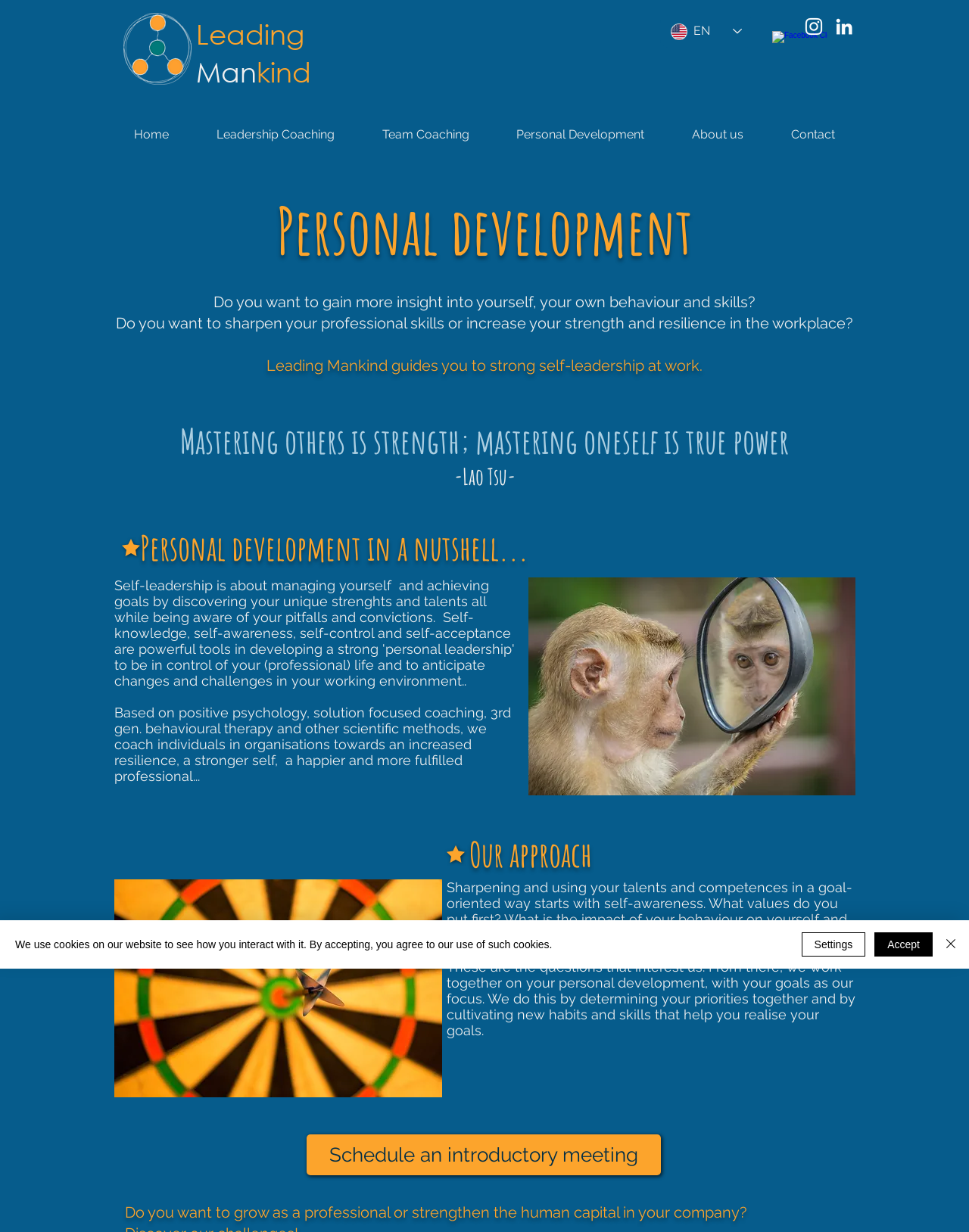Determine the bounding box coordinates of the section to be clicked to follow the instruction: "Navigate to Leadership Coaching". The coordinates should be given as four float numbers between 0 and 1, formatted as [left, top, right, bottom].

[0.202, 0.097, 0.367, 0.122]